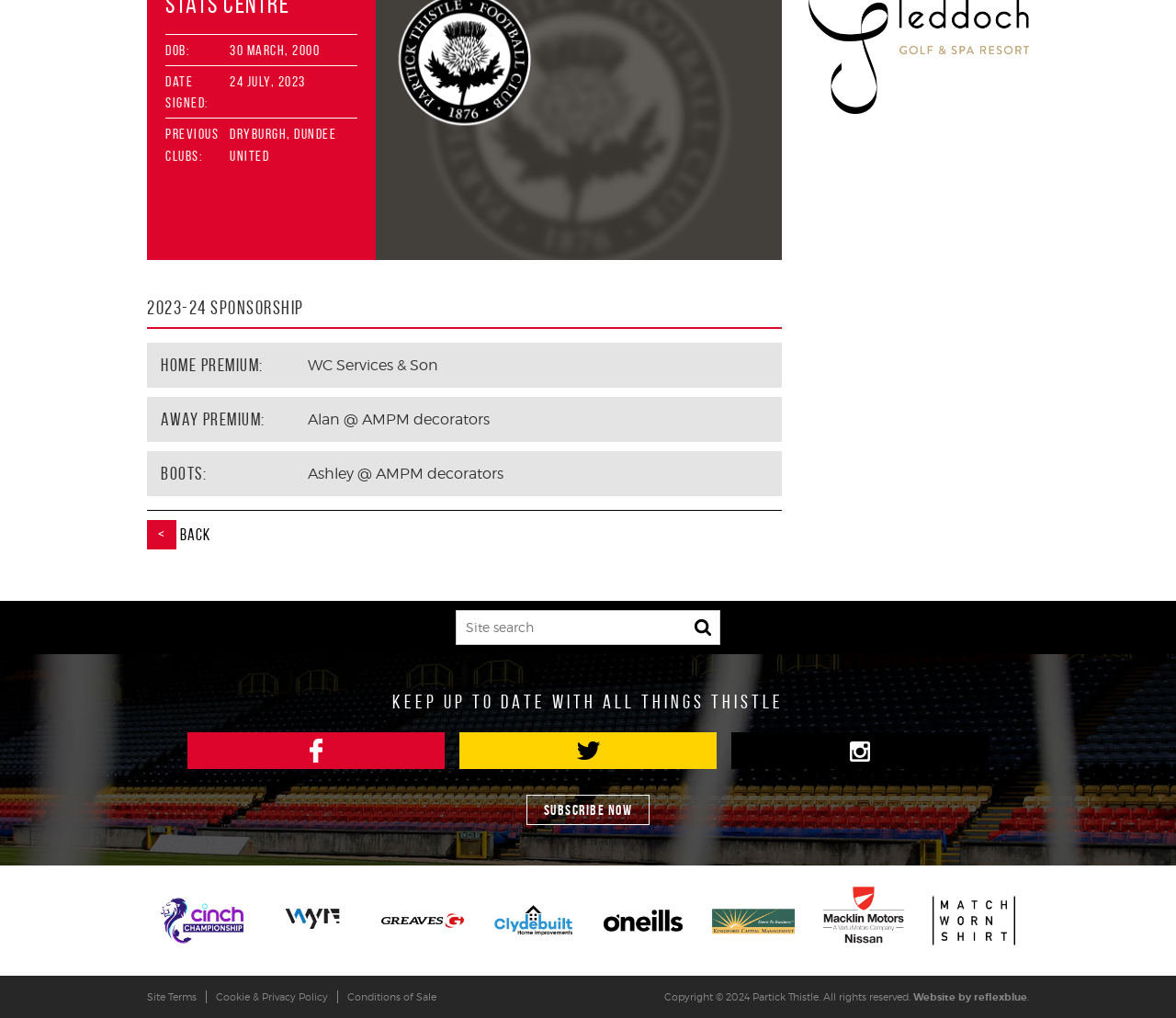Identify the bounding box coordinates of the part that should be clicked to carry out this instruction: "Visit Partick Thistle FC on Facebook".

[0.159, 0.72, 0.378, 0.756]